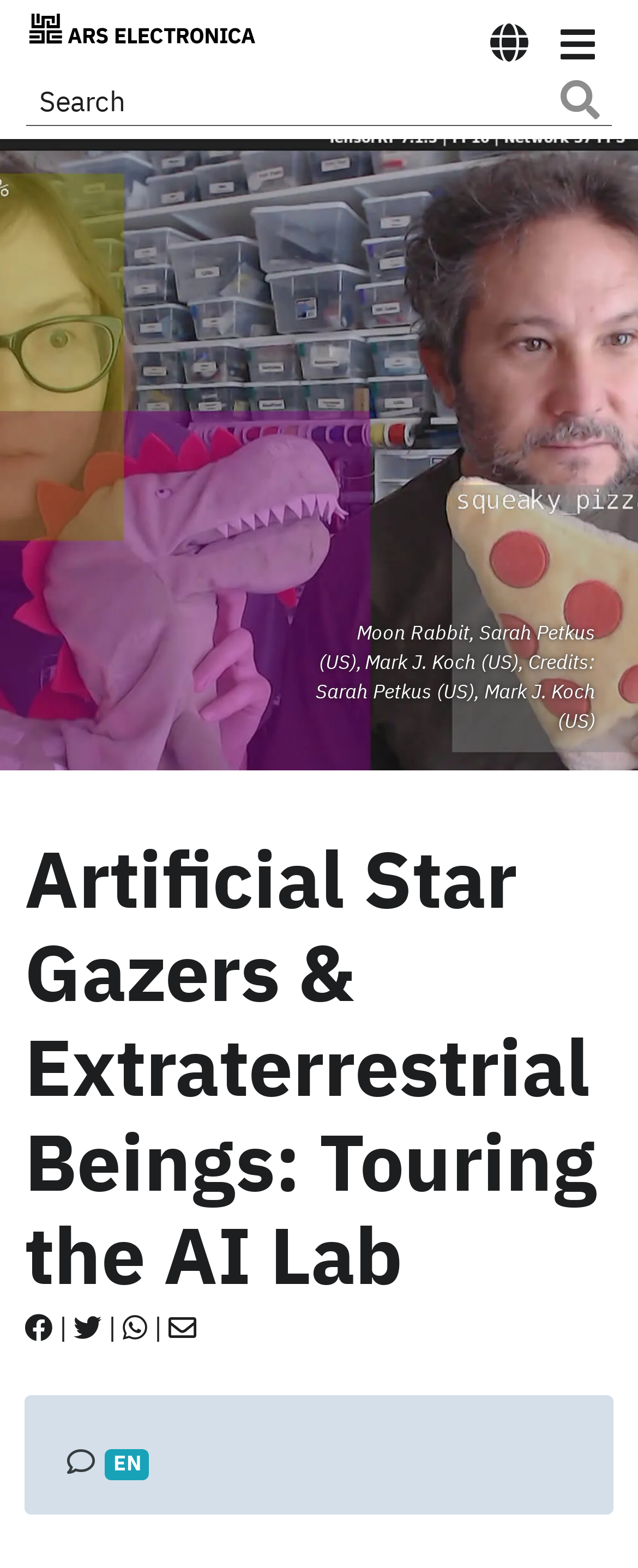Provide a comprehensive description of the webpage.

The webpage is about the Ars Electronica center, focusing on artificial intelligence and the relationship between humans and machines. At the top-left corner, there is a link to the Ars Electronica website. Below it, a search bar is located, accompanied by a search button and a language menu button. 

On the top-right side, there is a navigation toggle button. Below the search bar, there are four links to different parts of the webpage, including the contents, main menu, search, and footer, each with its corresponding access key.

The main content of the webpage is divided into two sections. The first section has a heading "Artificial Star Gazers & Extraterrestrial Beings: Touring the AI Lab" and is accompanied by four social media links and a separator line. 

The second section appears to be an exhibition description, mentioning "Moon Rabbit, Sarah Petkus (US), Mark J. Koch (US)" with credits to the same individuals. At the bottom of the page, the language "EN" is indicated.